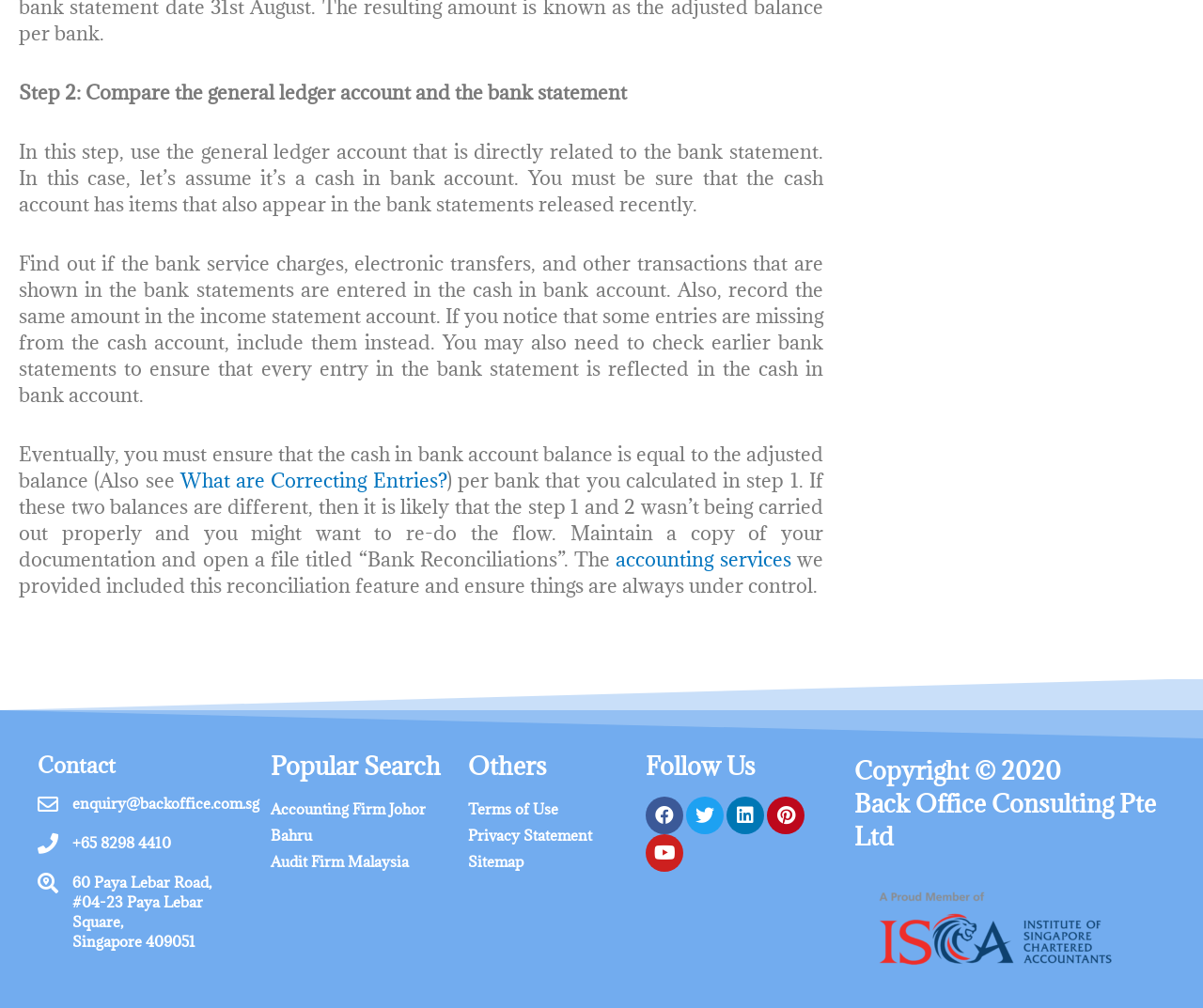What should be ensured at the end of Step 2?
Based on the image, please offer an in-depth response to the question.

After comparing the general ledger account and bank statement, it is essential to ensure that the cash in bank account balance is equal to the adjusted balance calculated in Step 1. If the two balances are different, it may indicate that Step 1 and 2 were not carried out properly.